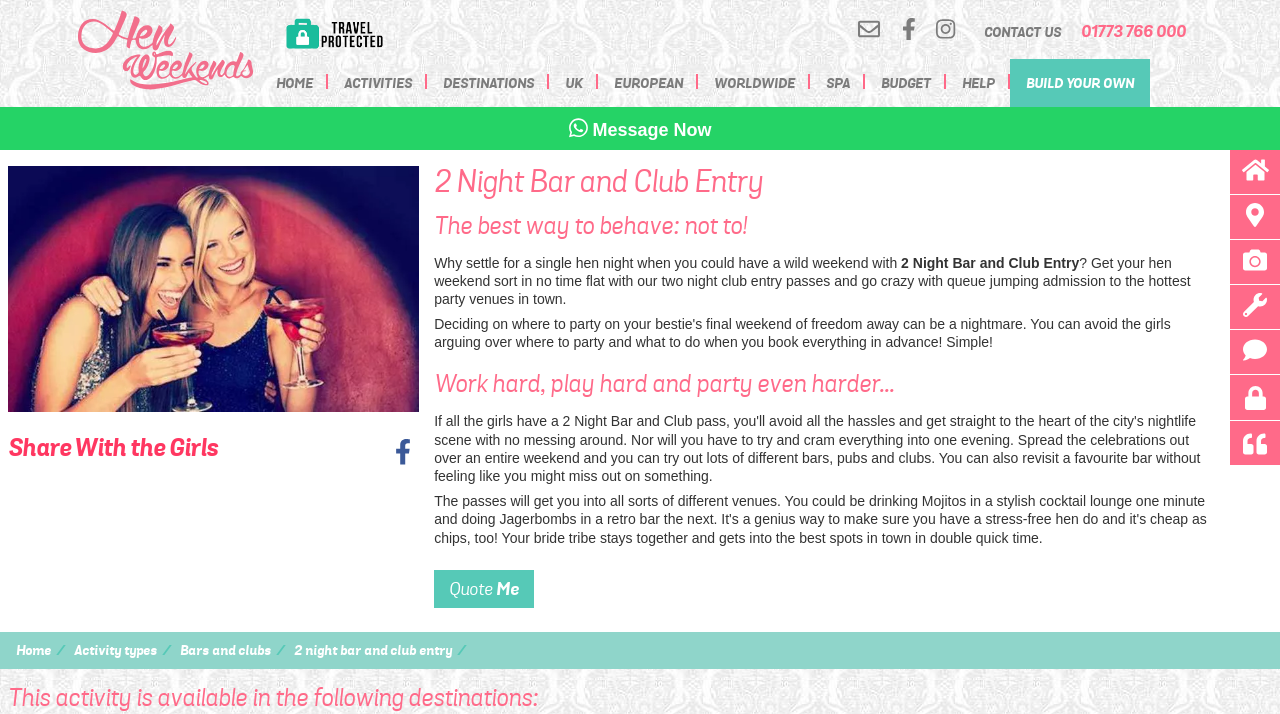From the element description Worldwide Destinations, predict the bounding box coordinates of the UI element. The coordinates must be specified in the format (top-left x, top-left y, bottom-right x, bottom-right y) and should be within the 0 to 1 range.

[0.551, 0.083, 0.627, 0.15]